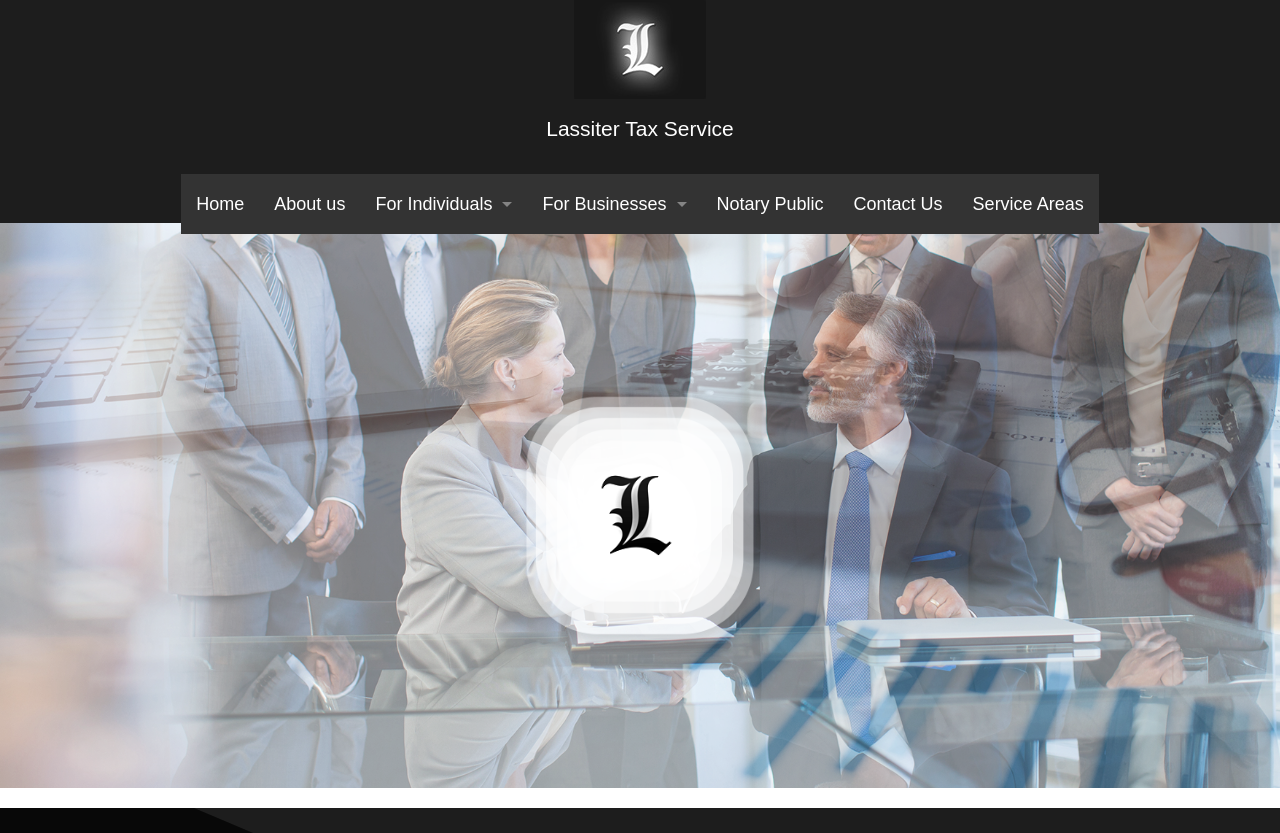From the webpage screenshot, predict the bounding box coordinates (top-left x, top-left y, bottom-right x, bottom-right y) for the UI element described here: Business Accounting

[0.412, 0.281, 0.548, 0.353]